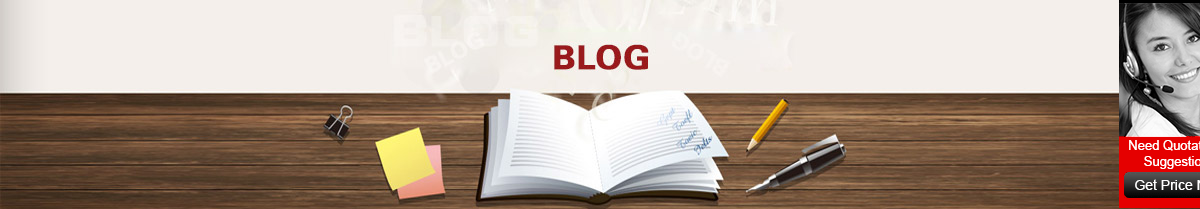Please examine the image and answer the question with a detailed explanation:
What type of object is placed on the rustic wooden table?

The caption states 'an open notebook set on a rustic wooden table' which implies that the notebook is the object placed on the table.